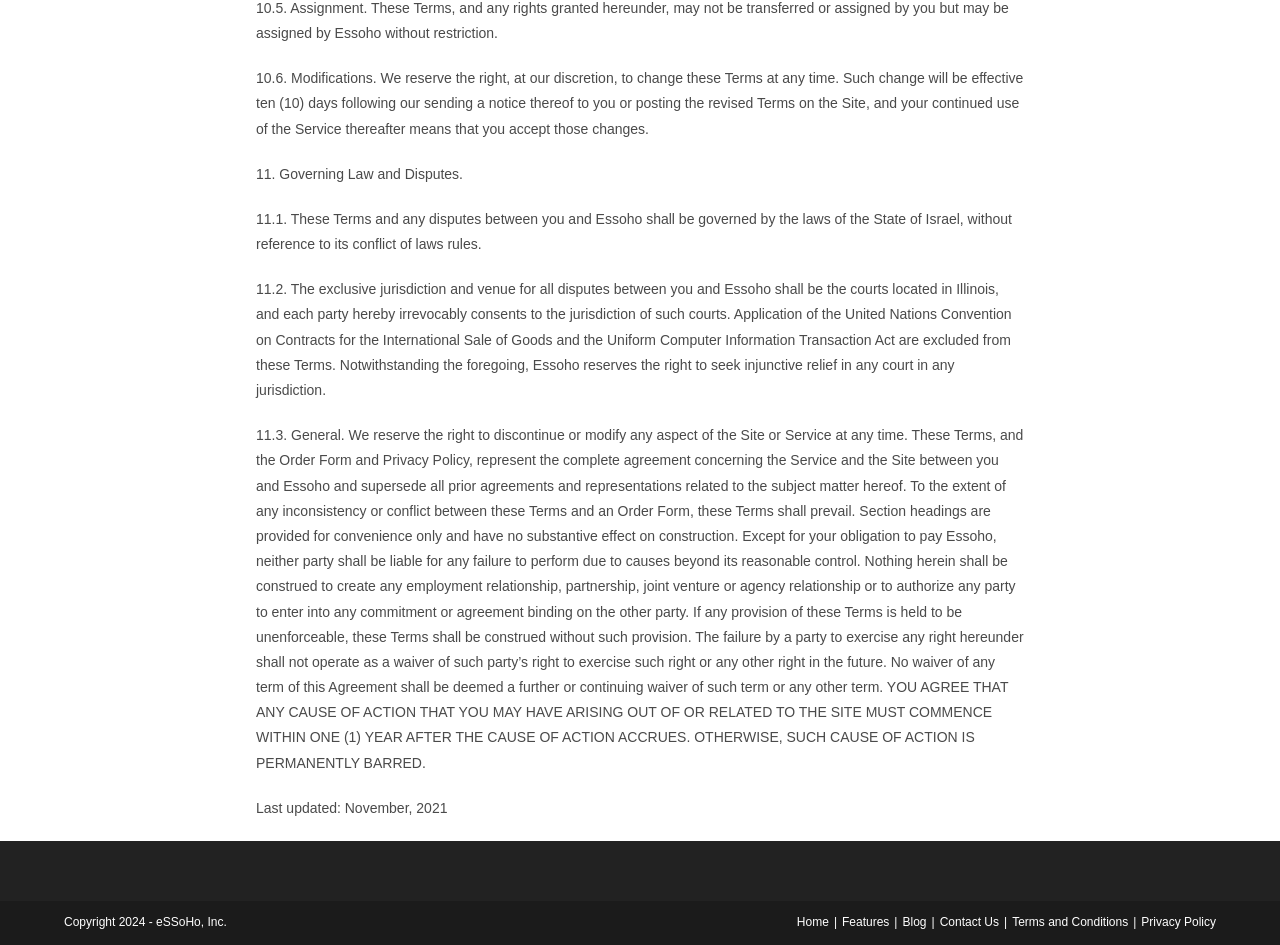Bounding box coordinates are to be given in the format (top-left x, top-left y, bottom-right x, bottom-right y). All values must be floating point numbers between 0 and 1. Provide the bounding box coordinate for the UI element described as: Terms and Conditions

[0.791, 0.968, 0.881, 0.983]